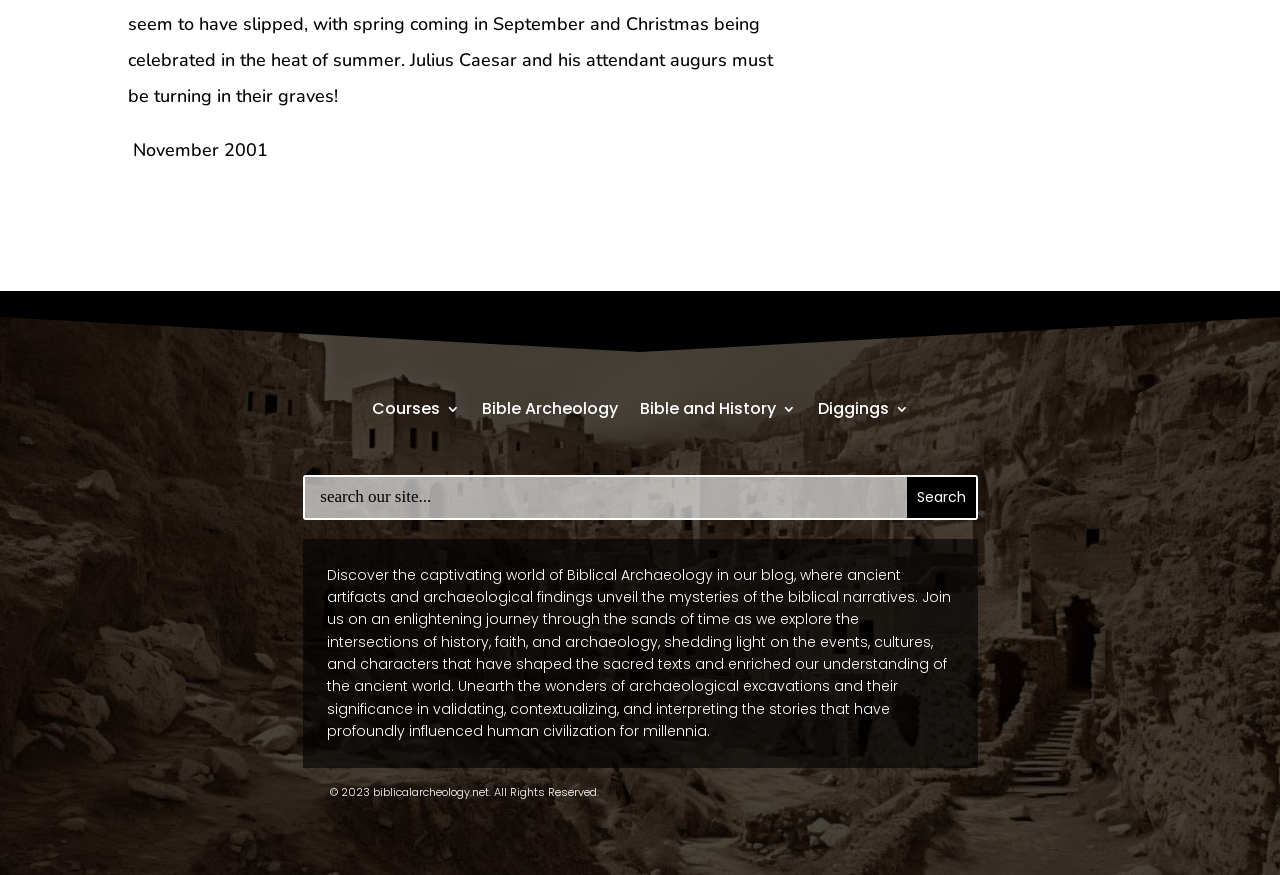Provide a brief response to the question below using one word or phrase:
How many links are available under Courses?

4